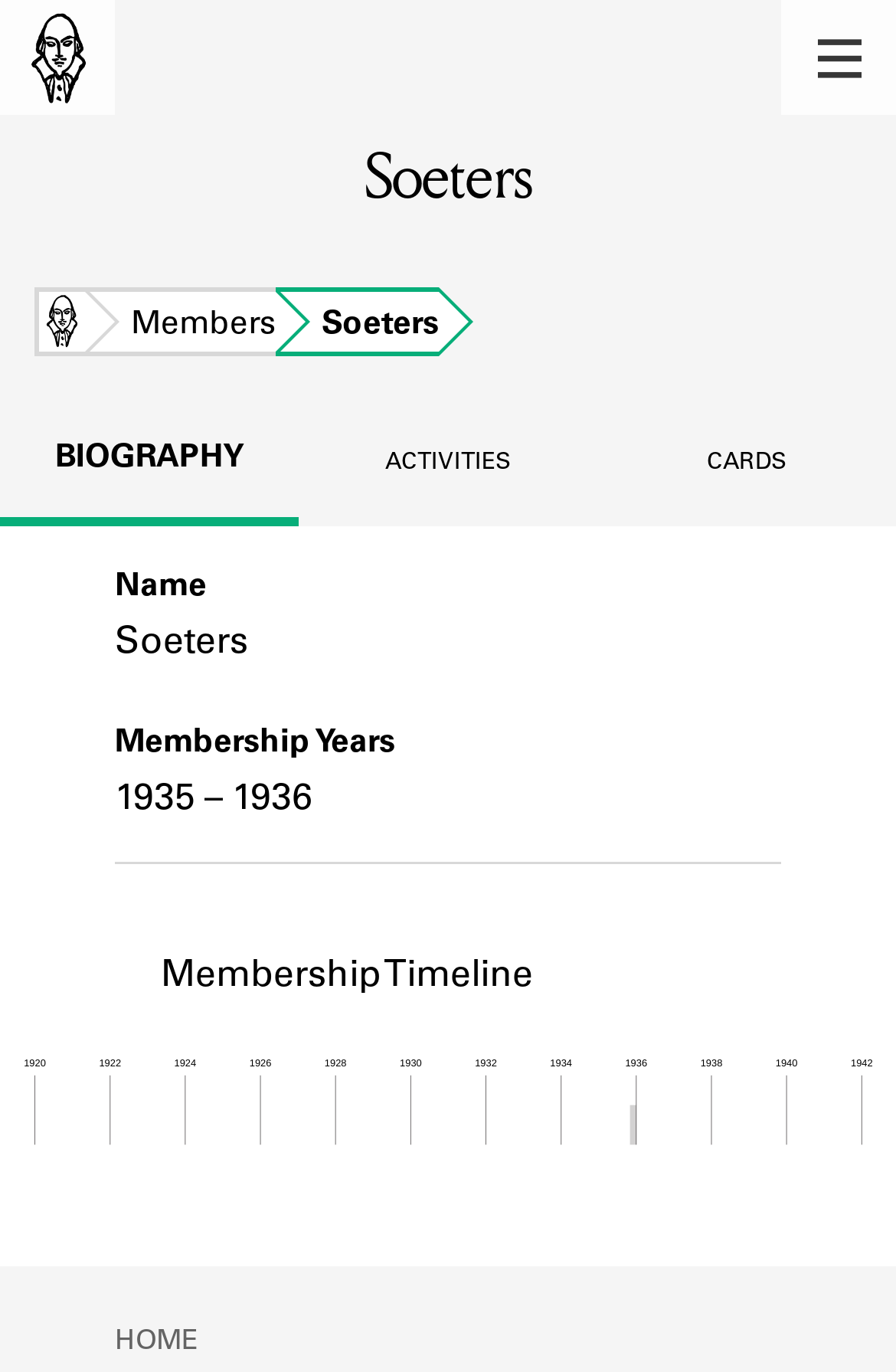Provide a brief response using a word or short phrase to this question:
What is the title of the navigation menu item that is currently focused?

Home